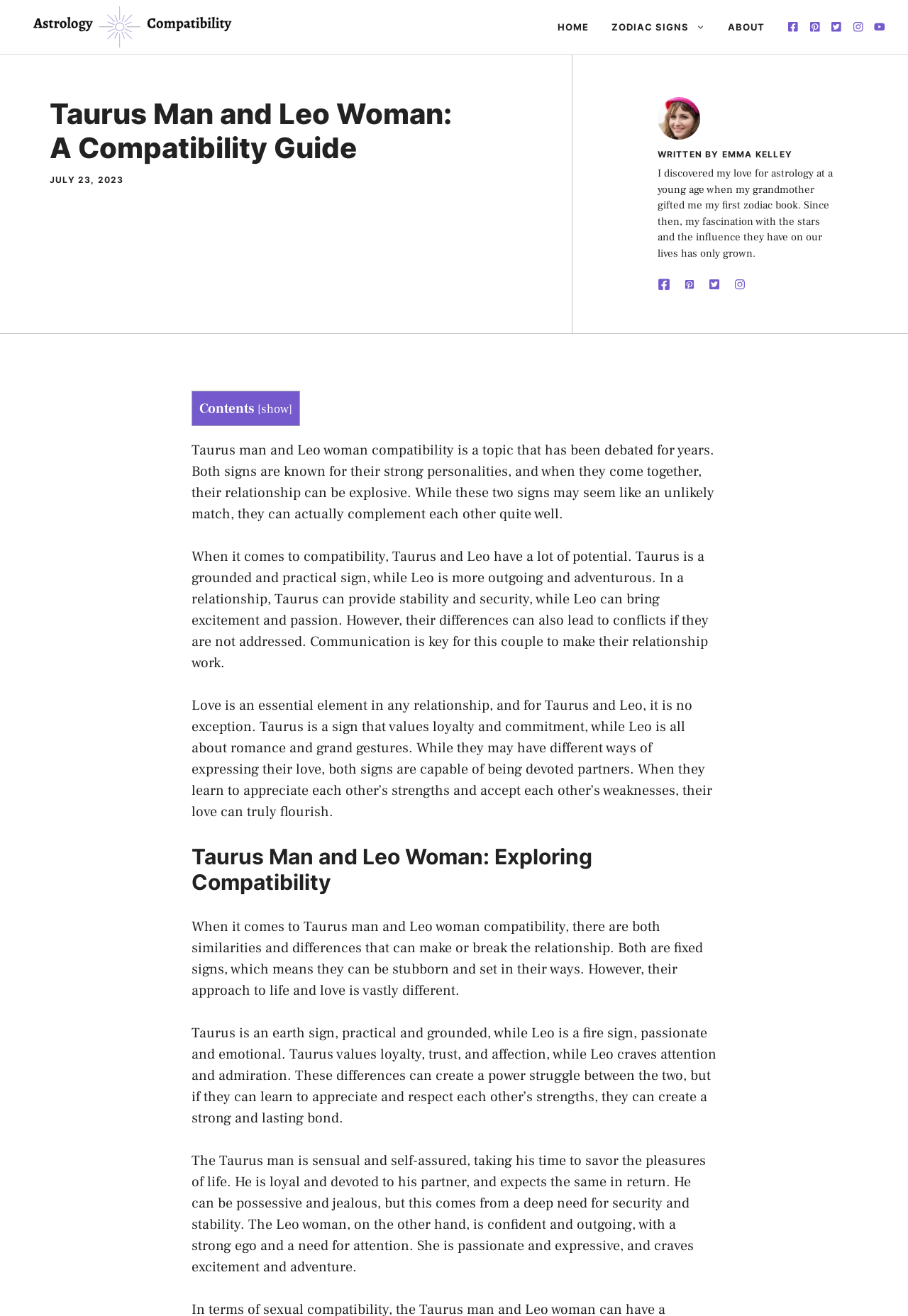What is the key to making the relationship between Taurus and Leo work?
Using the information from the image, provide a comprehensive answer to the question.

According to the text, 'Communication is key for this couple to make their relationship work.' This suggests that effective communication is essential for the success of a relationship between a Taurus and a Leo.